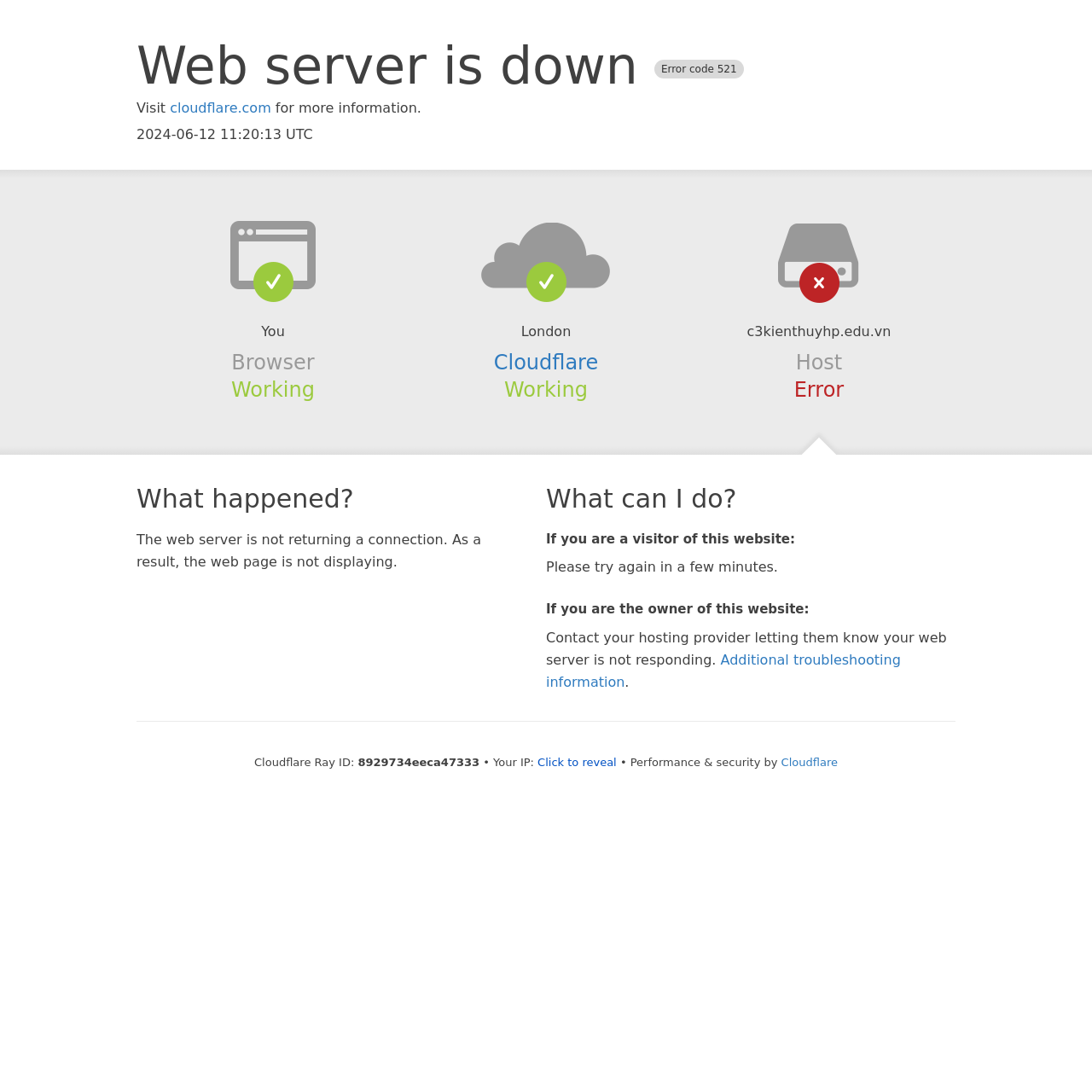What is the error code?
Based on the image, answer the question with as much detail as possible.

The error code is mentioned in the heading 'Web server is down Error code 521' at the top of the webpage.